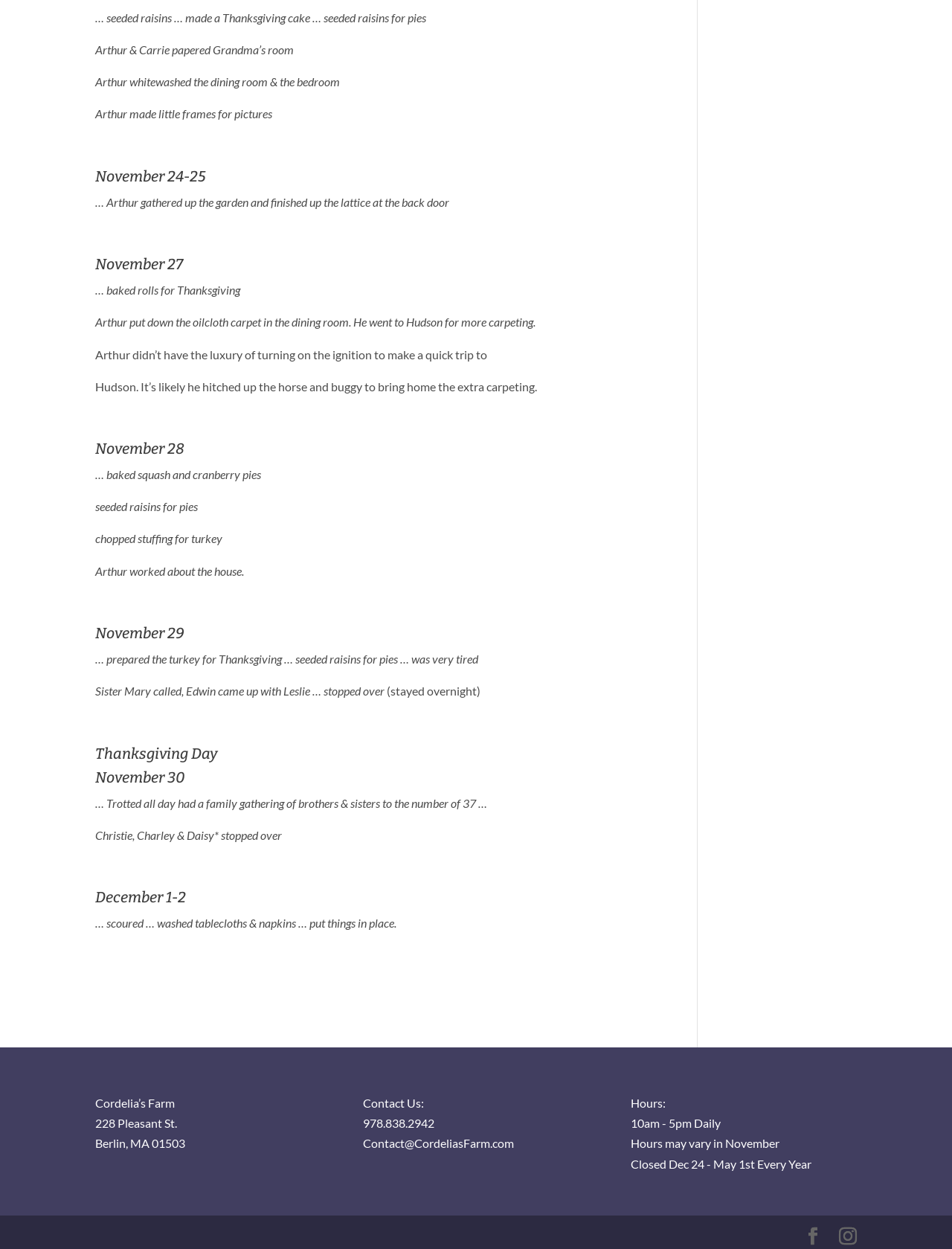What is the address of Cordelia's Farm?
Analyze the image and provide a thorough answer to the question.

I found the address by looking at the bottom of the webpage, where the contact information is provided. The address is listed as 228 Pleasant St., Berlin, MA 01503.